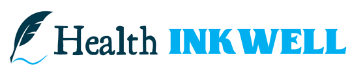Elaborate on all the key elements and details present in the image.

The image showcases the logo of "Health Inkwell," featuring a stylized design that incorporates a feather motif, symbolizing knowledge and care in health matters. The logo is presented in an elegant font, with "Health" displayed in a darker shade and "INKWELL" highlighted in vibrant blue, emphasizing the focus on wellness and health education. This branding reflects the website's commitment to providing valuable health information and resources for its audience. The logo is prominently placed at the bottom of the page, indicating its importance as part of the overall content branding.